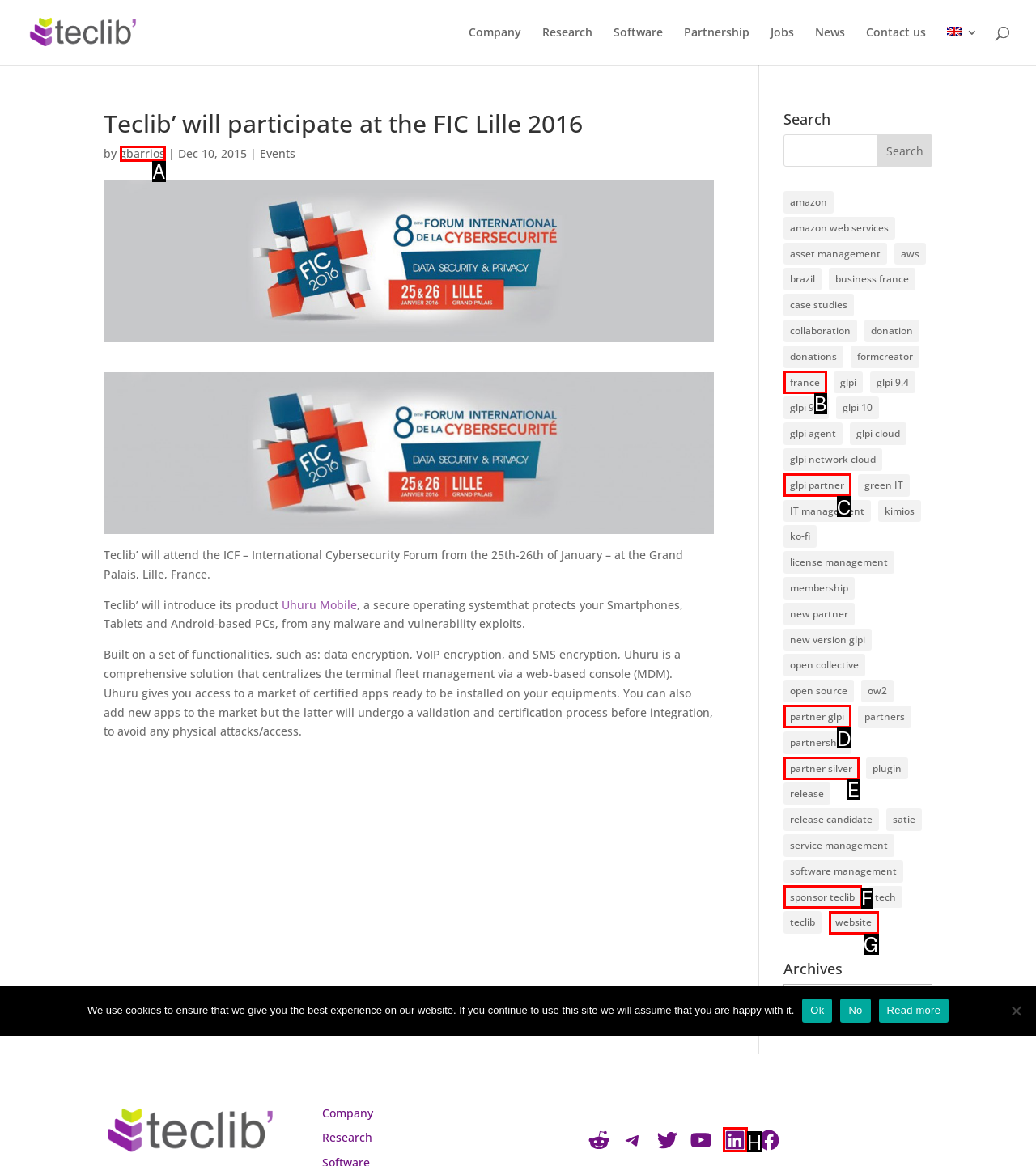Choose the HTML element that best fits the description: partner glpi. Answer with the option's letter directly.

D